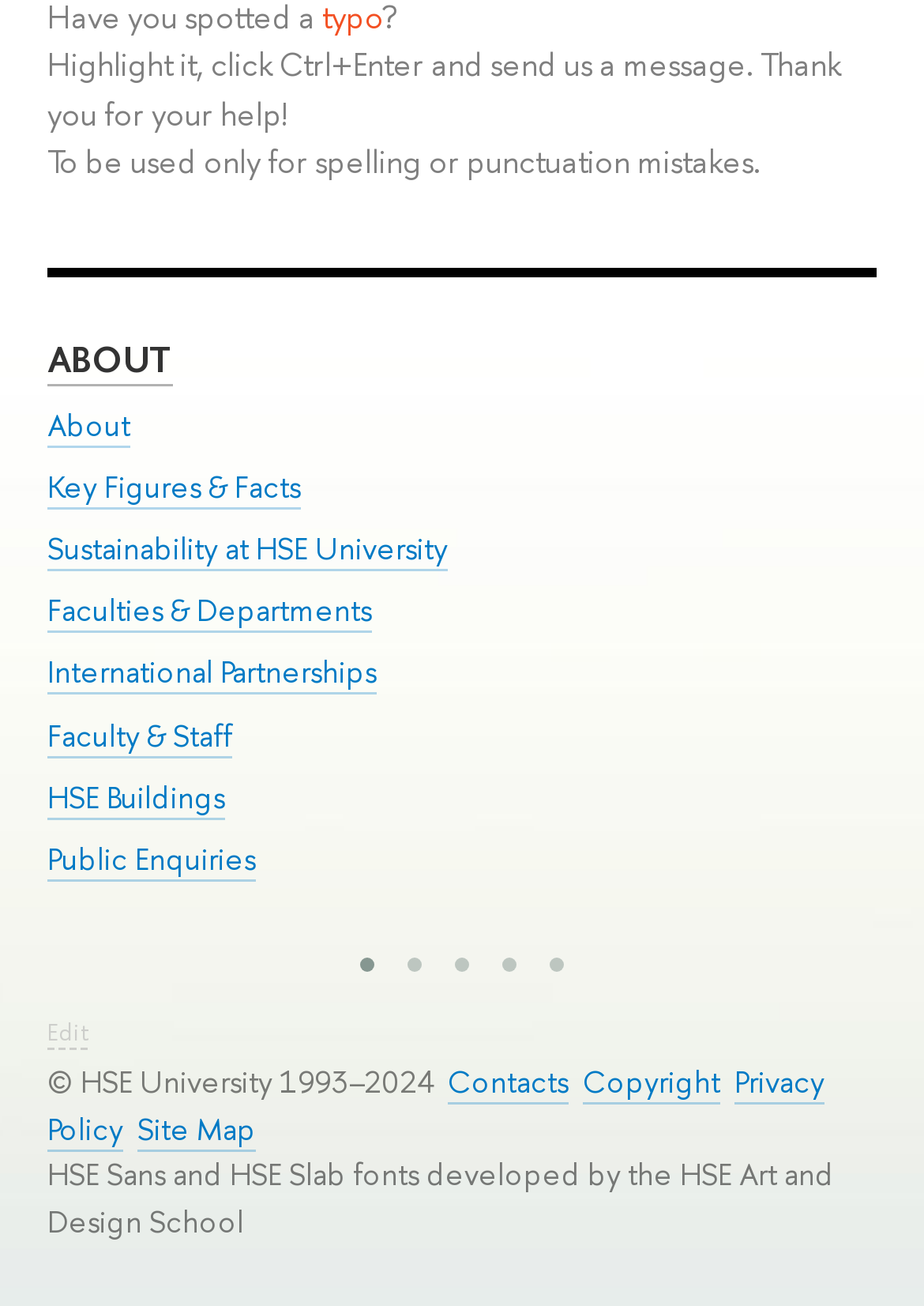Answer the following inquiry with a single word or phrase:
What type of information can be found in the 'About' section?

Key figures and facts